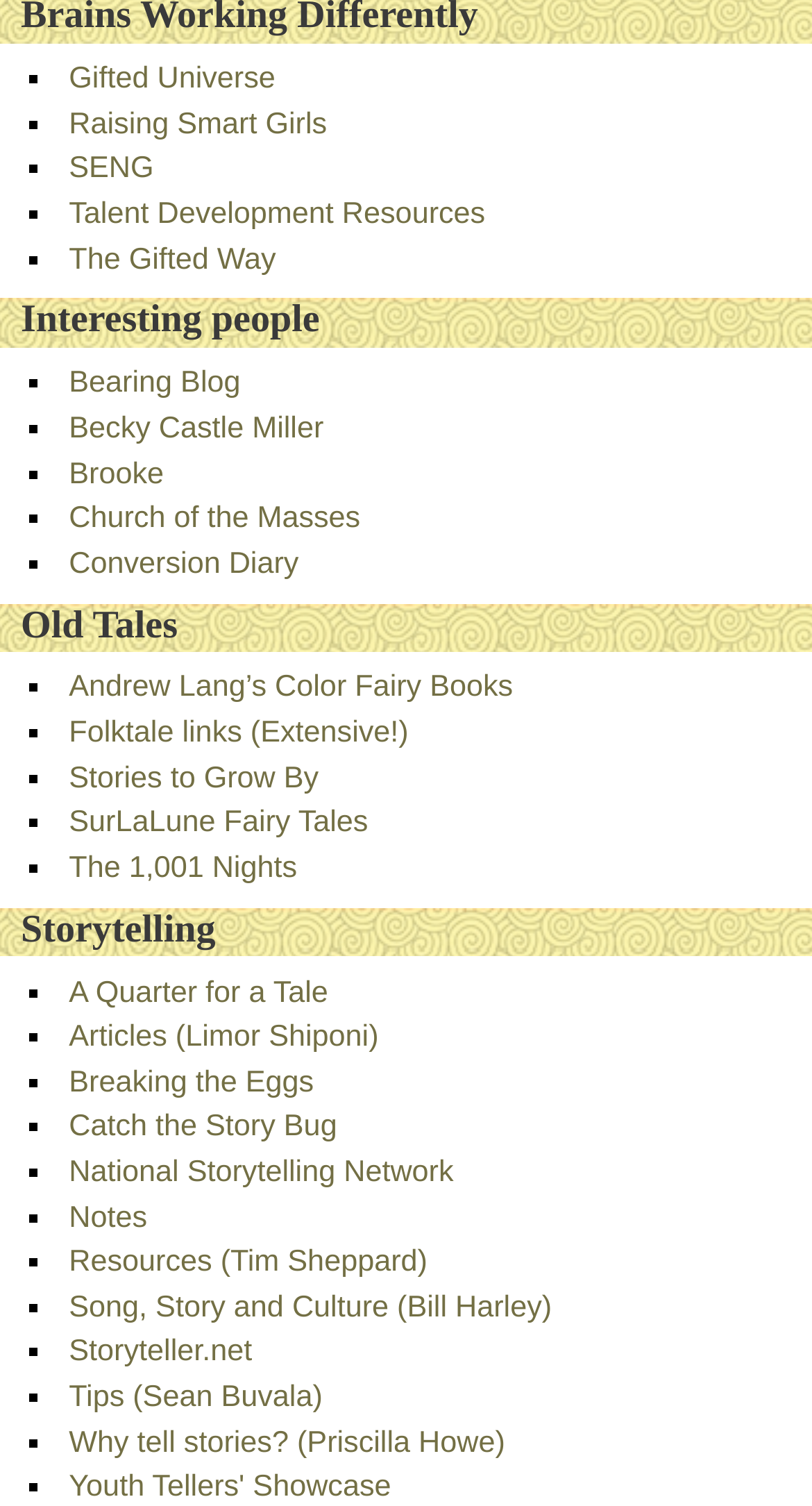Please provide the bounding box coordinates for the element that needs to be clicked to perform the instruction: "Visit Gifted Universe". The coordinates must consist of four float numbers between 0 and 1, formatted as [left, top, right, bottom].

[0.085, 0.042, 0.339, 0.064]